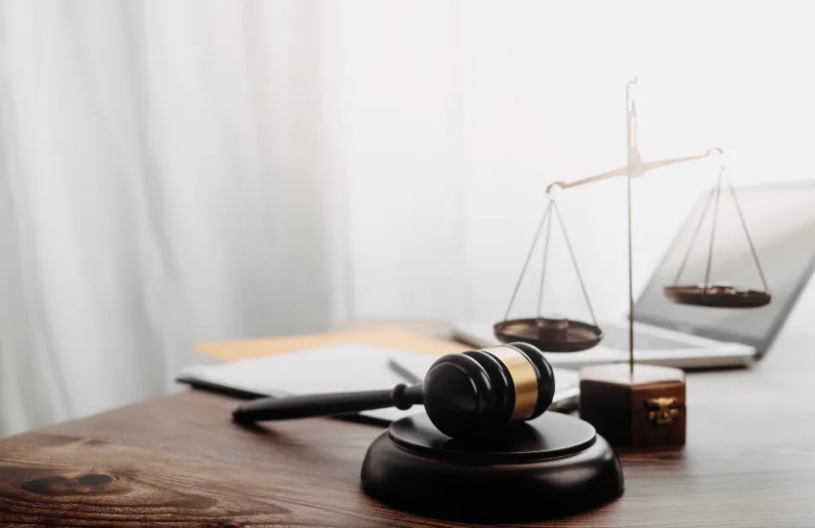Examine the image and give a thorough answer to the following question:
What is the purpose of the scale of justice?

The scale of justice features two balanced bowls, representing fairness and the weighing of evidence in legal matters, highlighting the importance of impartiality in the legal profession.